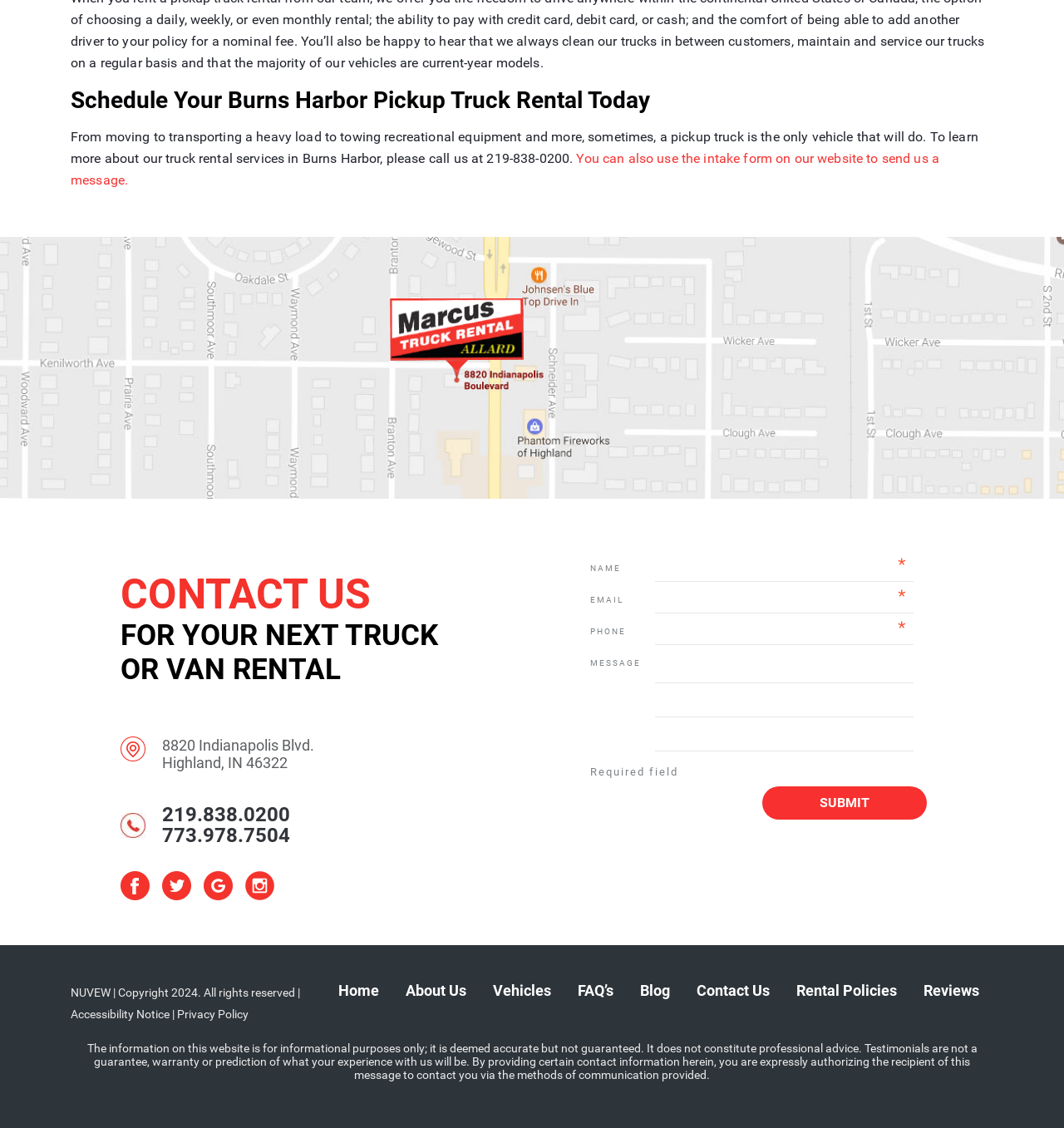Identify the bounding box coordinates for the element that needs to be clicked to fulfill this instruction: "Schedule a pickup truck rental". Provide the coordinates in the format of four float numbers between 0 and 1: [left, top, right, bottom].

[0.066, 0.077, 0.934, 0.101]